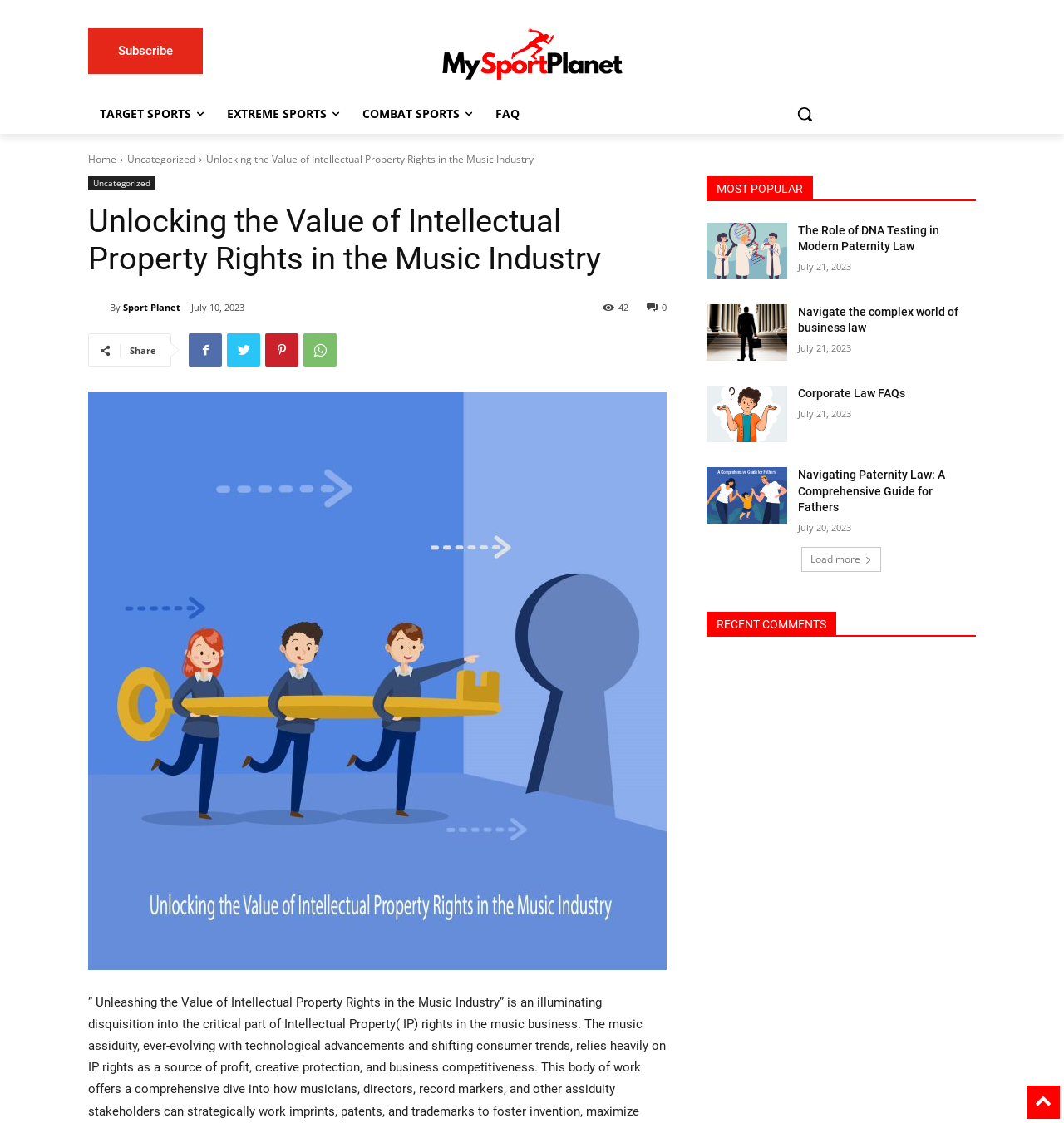Calculate the bounding box coordinates of the UI element given the description: "Sport Planet".

[0.116, 0.262, 0.17, 0.285]